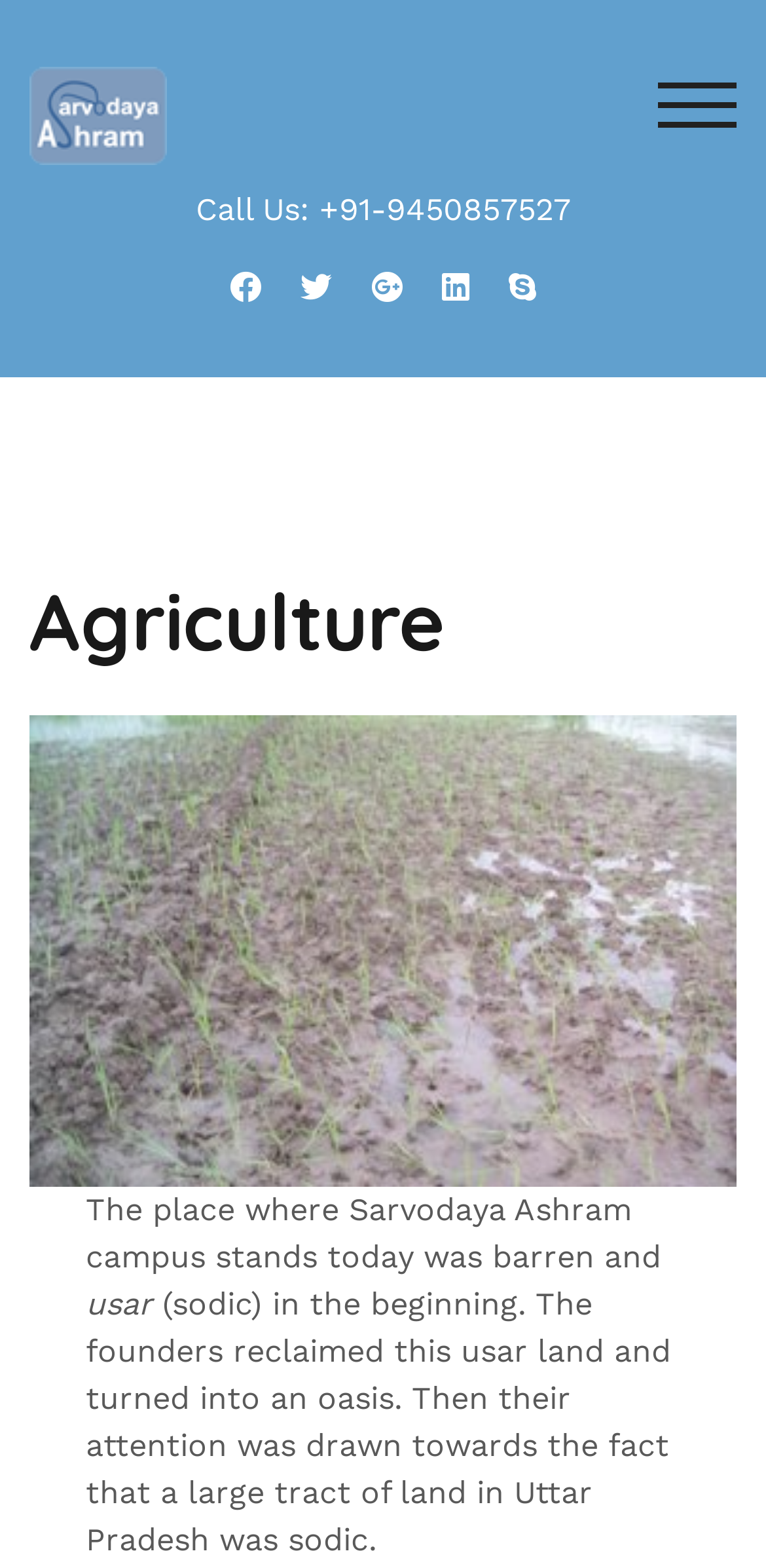Provide the bounding box coordinates of the HTML element this sentence describes: "alt="Smile Widely"".

None